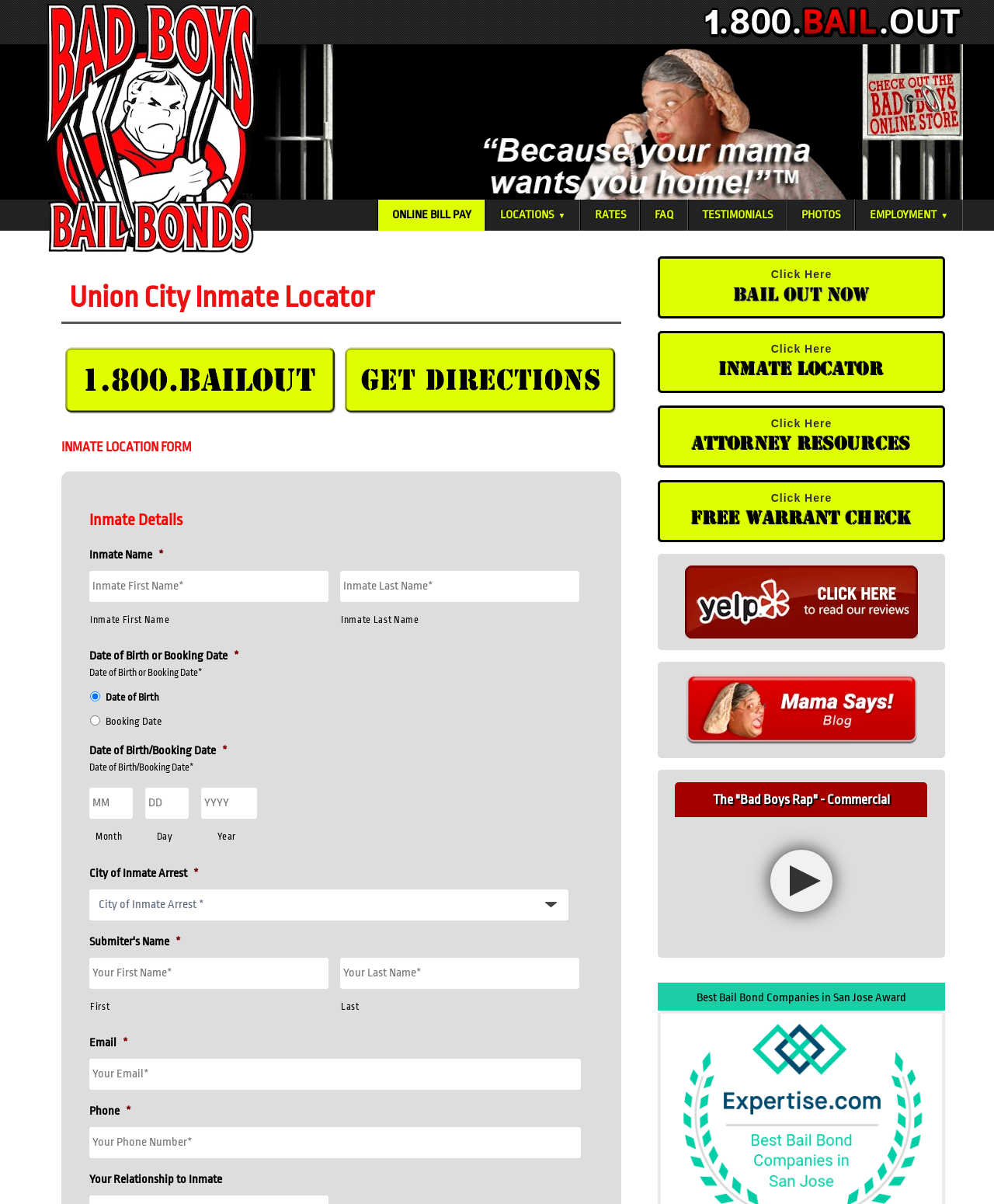How many links are there in the main navigation menu?
Give a single word or phrase answer based on the content of the image.

5